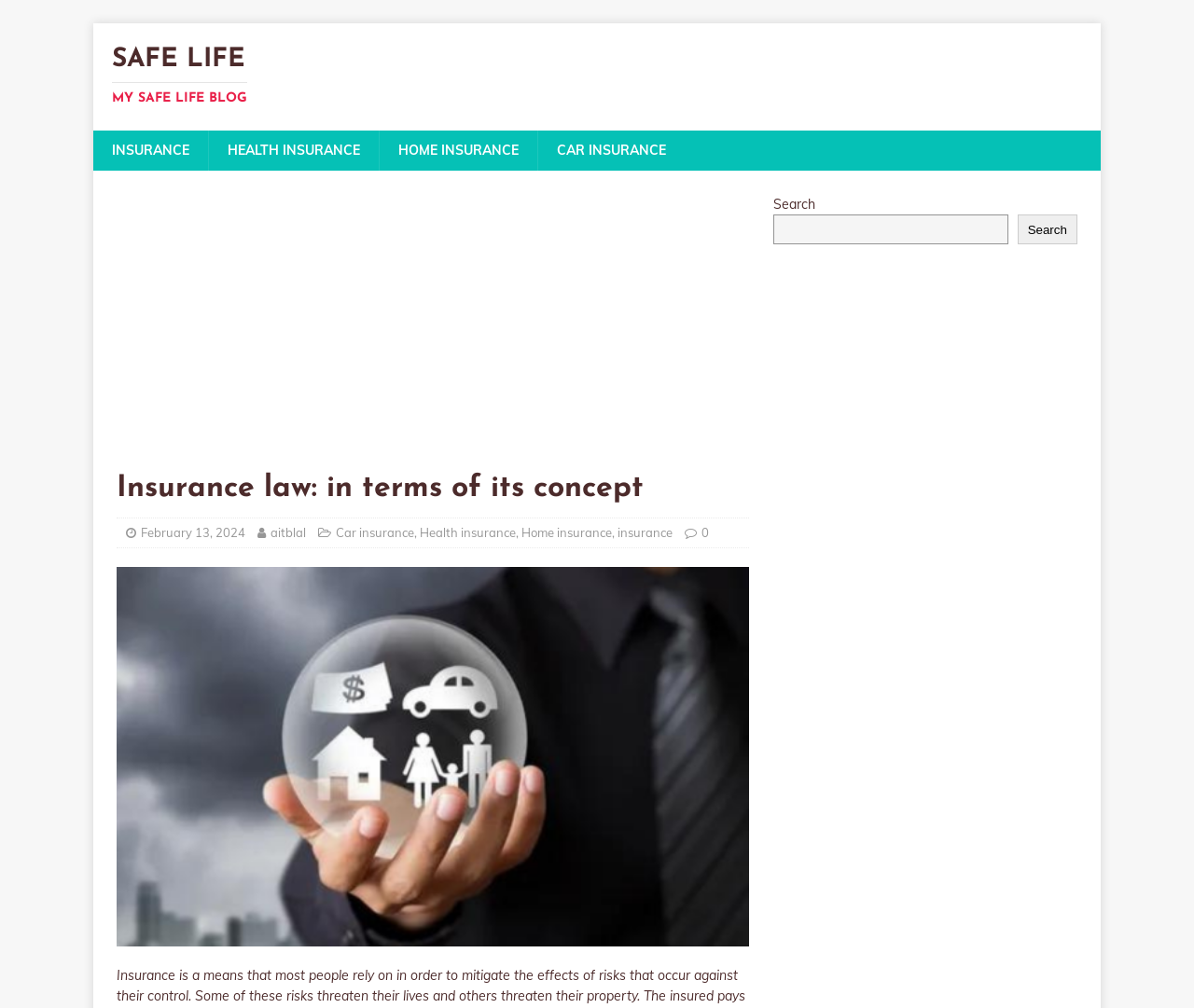Determine the main headline of the webpage and provide its text.

Insurance law: in terms of its concept